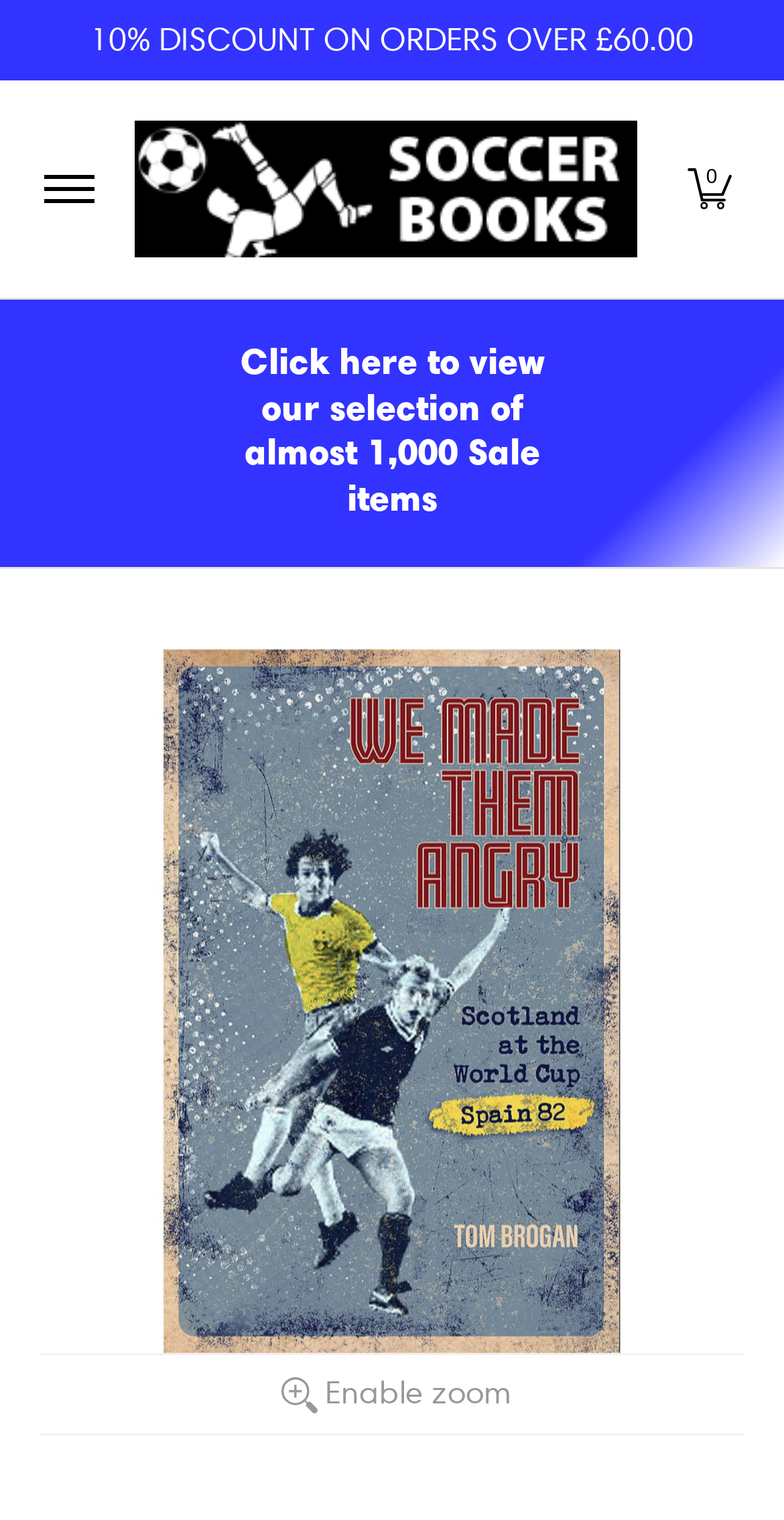Identify the bounding box coordinates of the element that should be clicked to fulfill this task: "Click the 'Previous' button". The coordinates should be provided as four float numbers between 0 and 1, i.e., [left, top, right, bottom].

[0.381, 0.371, 0.494, 0.429]